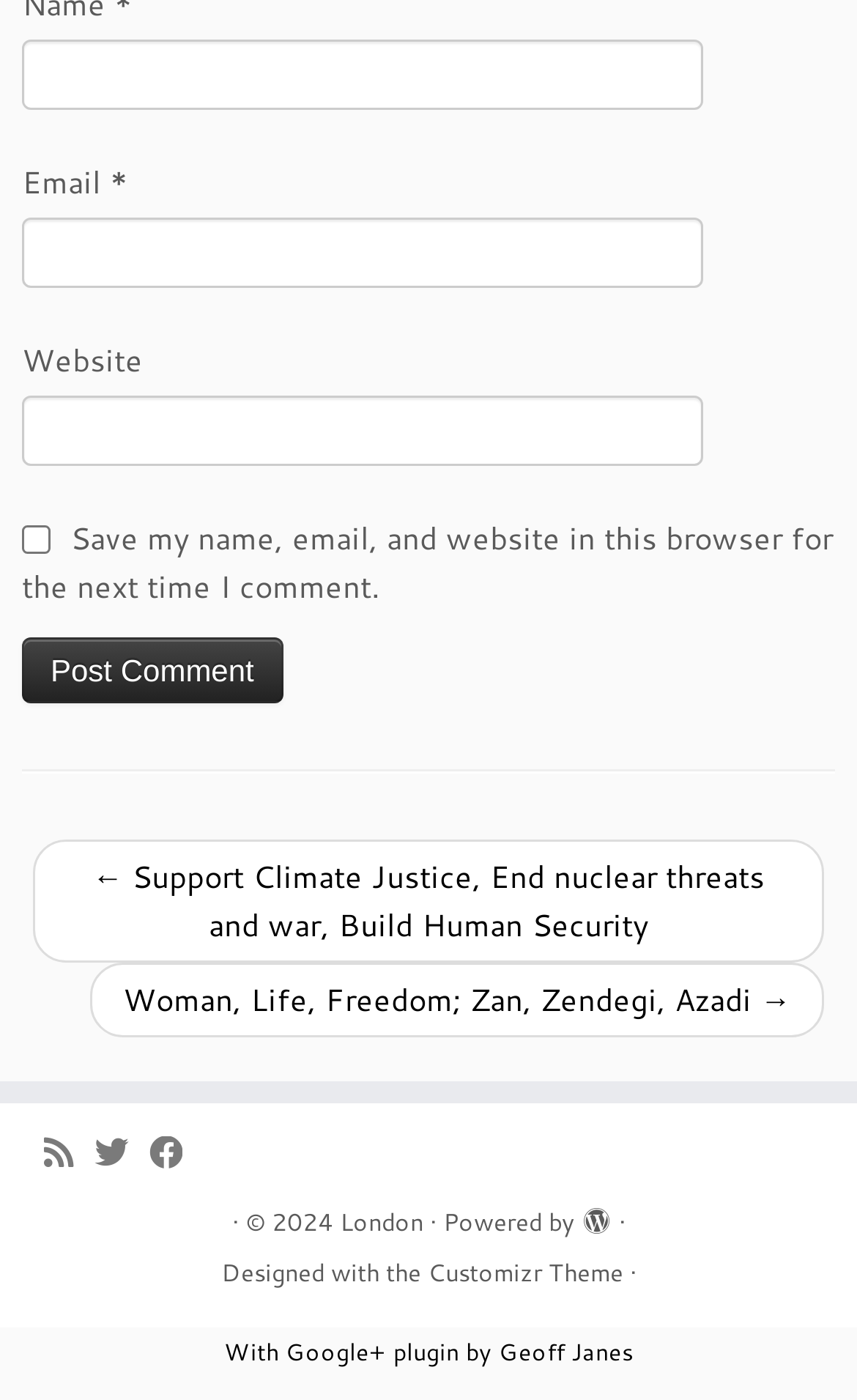Please determine the bounding box of the UI element that matches this description: London. The coordinates should be given as (top-left x, top-left y, bottom-right x, bottom-right y), with all values between 0 and 1.

[0.396, 0.856, 0.494, 0.889]